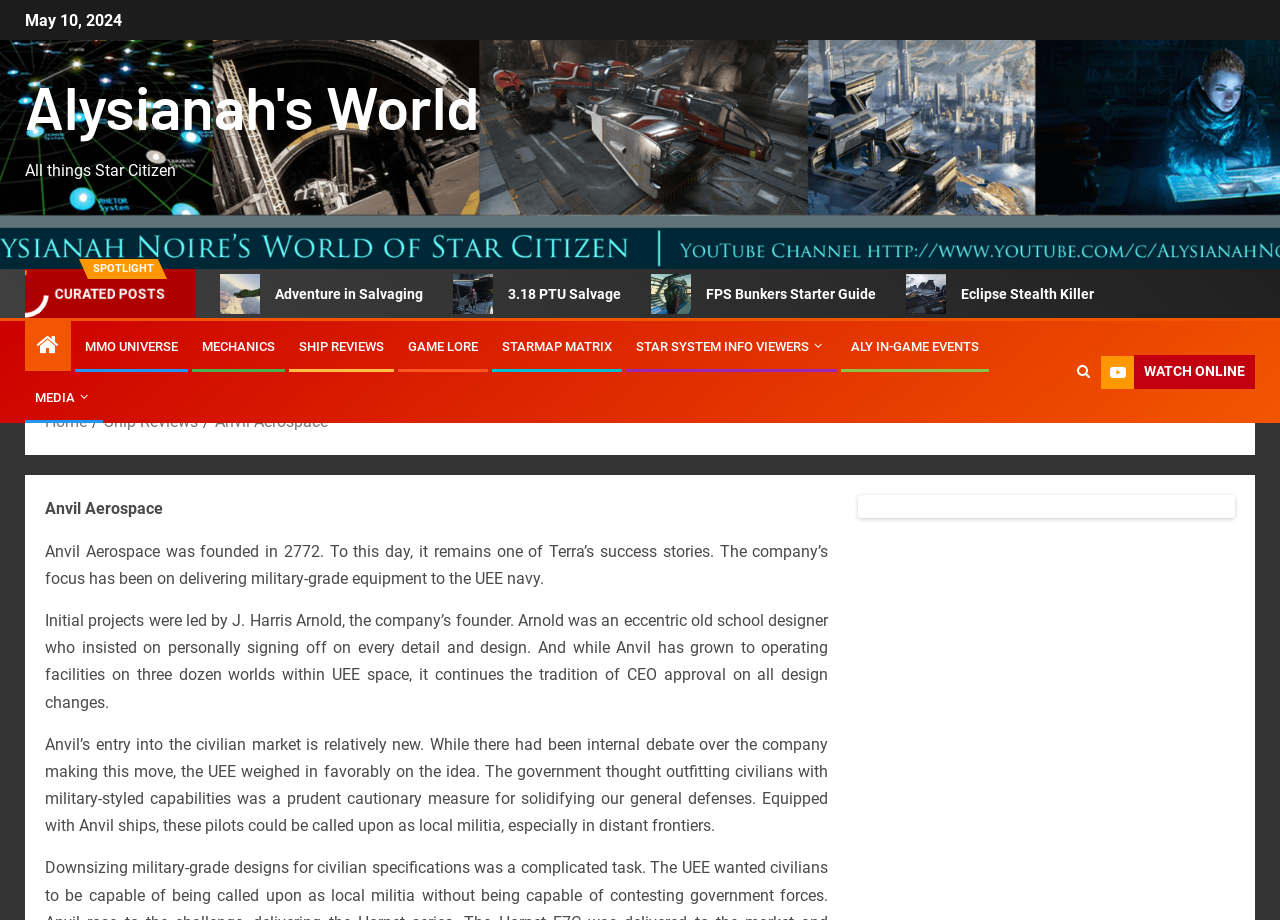Please identify the bounding box coordinates of the element I need to click to follow this instruction: "Click on Alysianah's World".

[0.02, 0.076, 0.375, 0.154]